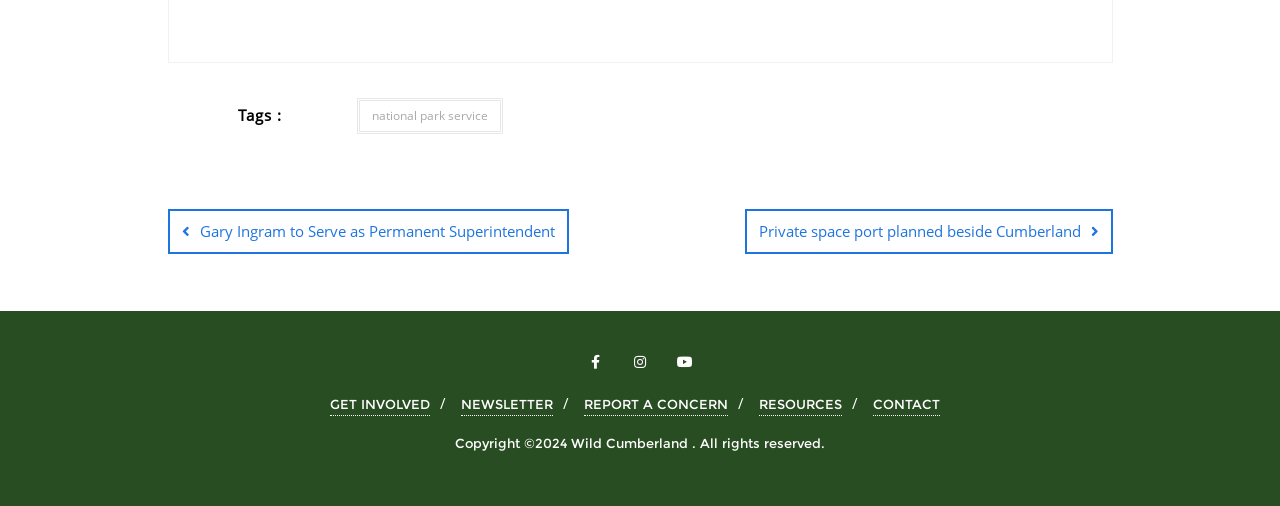What is the purpose of the 'REPORT A CONCERN' link?
Refer to the image and provide a one-word or short phrase answer.

To report a concern